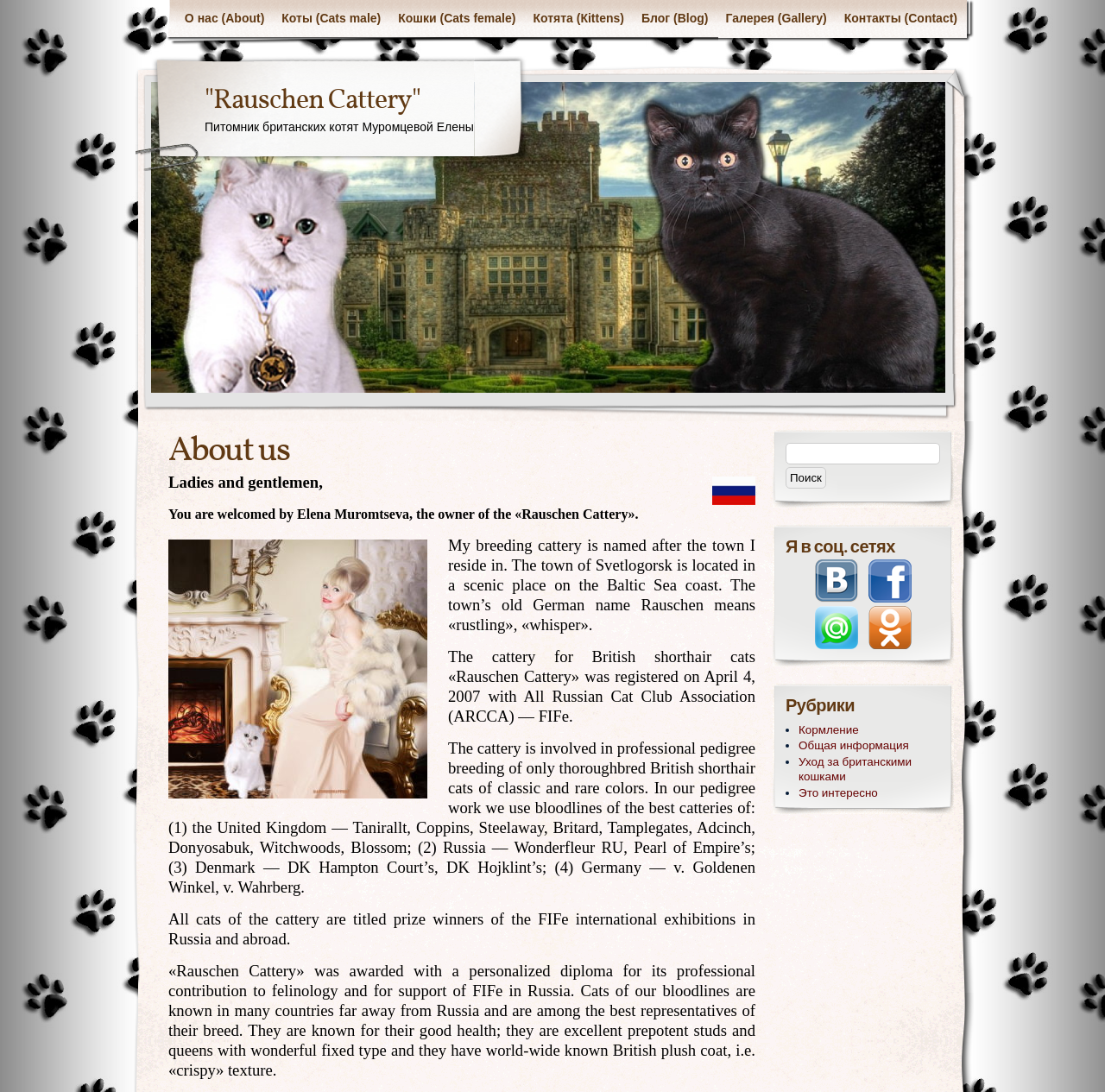Show me the bounding box coordinates of the clickable region to achieve the task as per the instruction: "Read the 'About us' heading".

[0.152, 0.393, 0.684, 0.433]